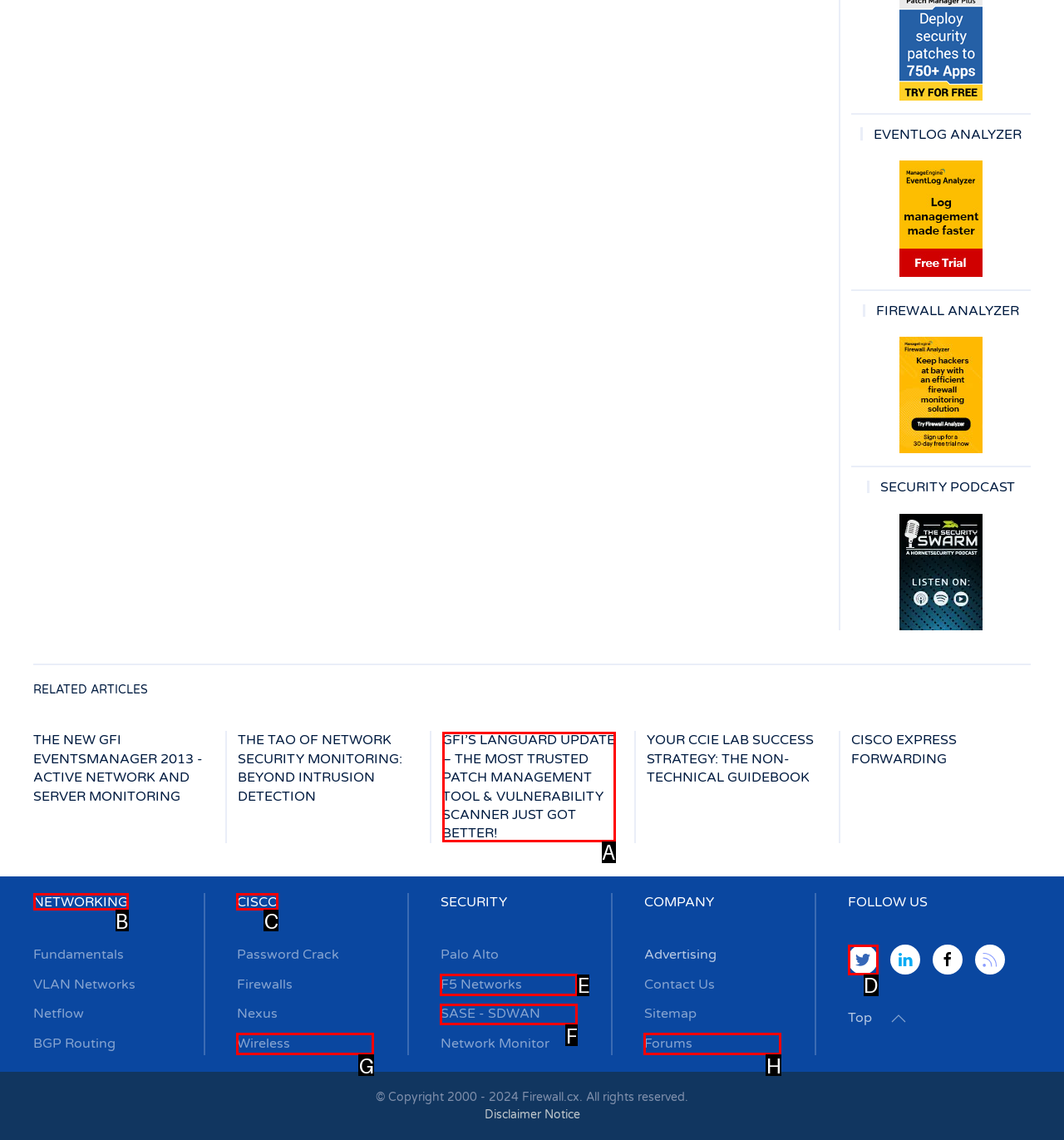Indicate which HTML element you need to click to complete the task: Follow on Twitter. Provide the letter of the selected option directly.

D